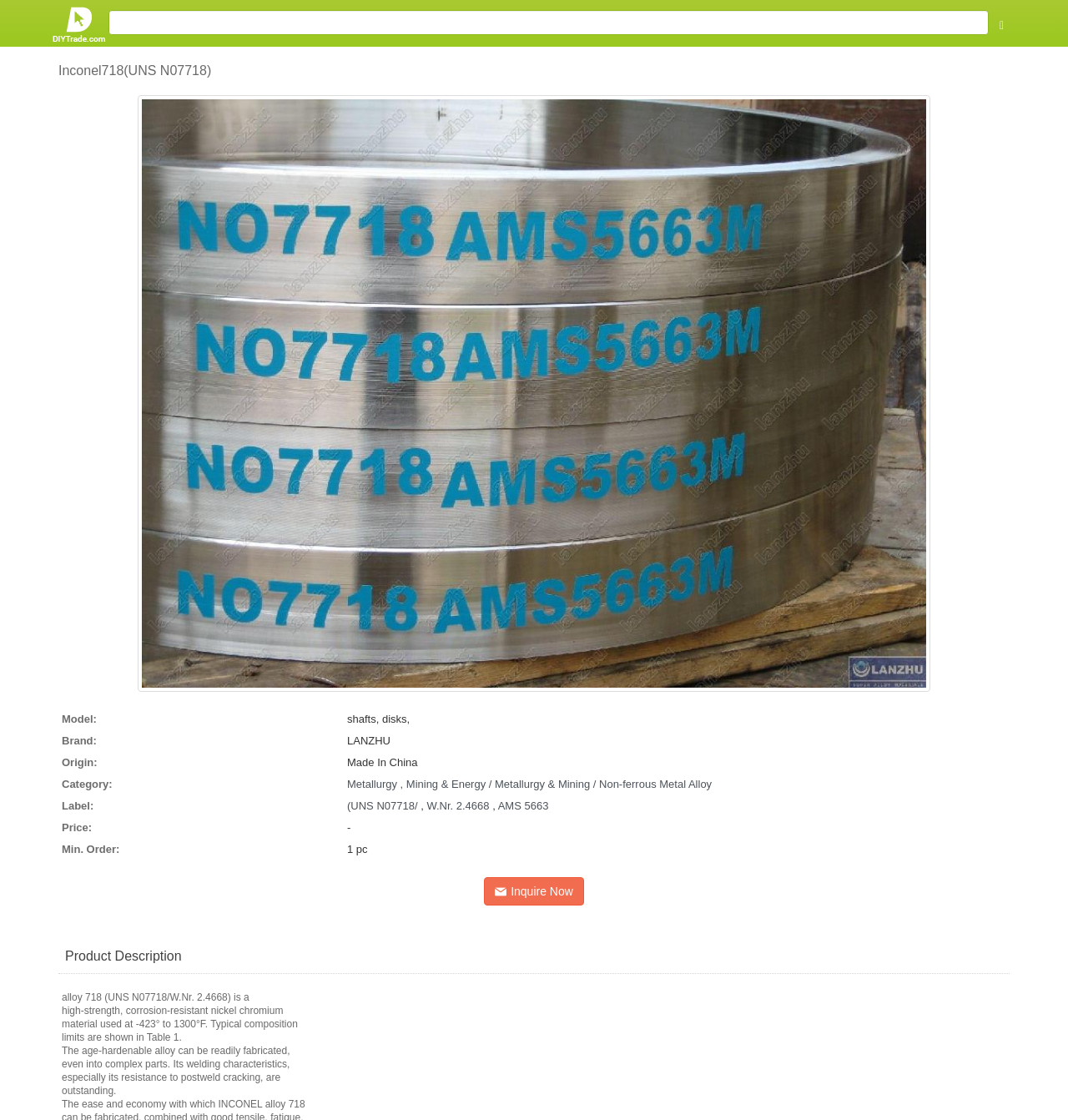Using the information shown in the image, answer the question with as much detail as possible: What is the minimum order quantity?

I found the answer by looking at the table on the webpage, which lists the product details. The row with the header 'Min. Order:' has the value '1 pc' in the grid cell, which indicates the minimum order quantity.